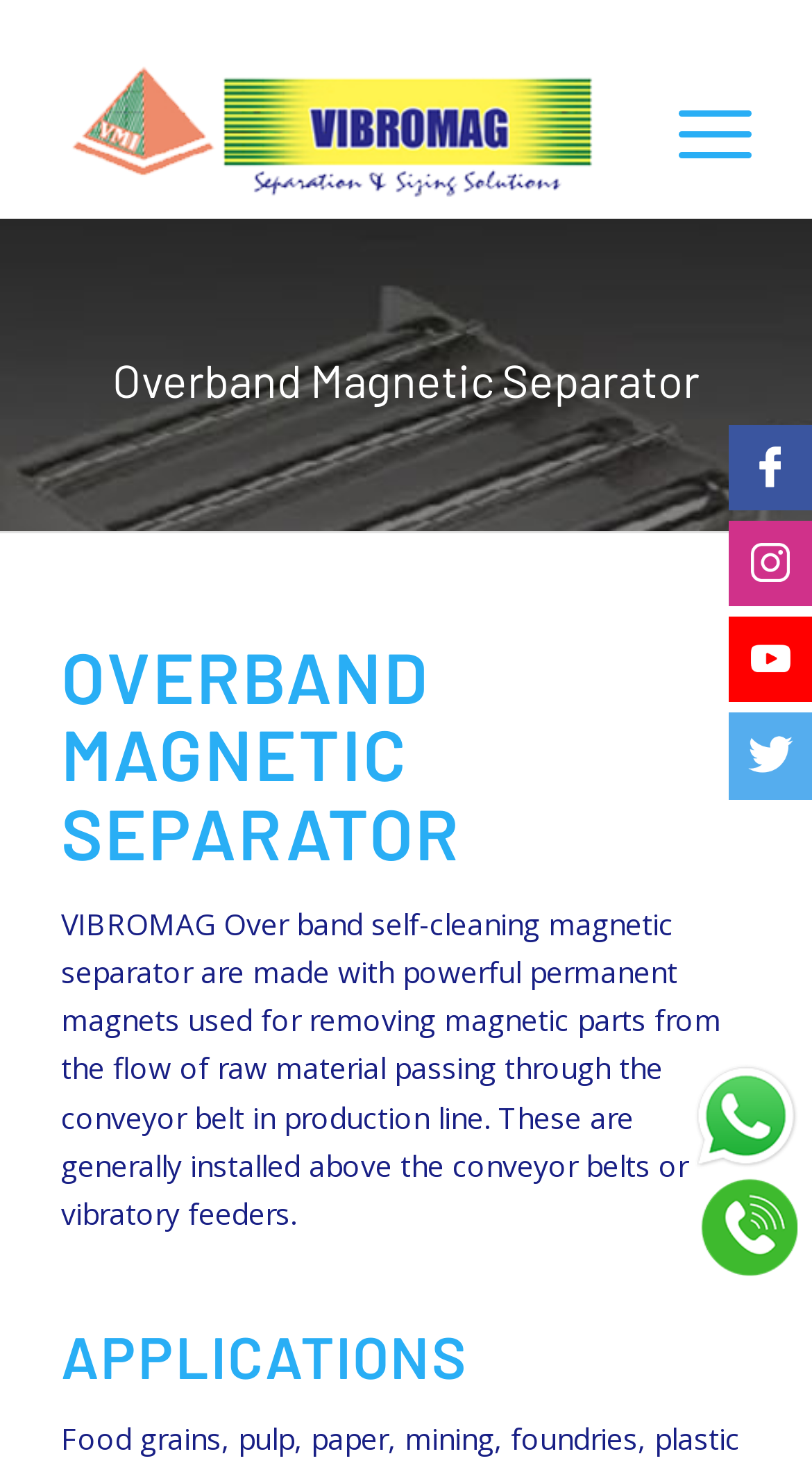Using the description "Overband Magnetic Separator", predict the bounding box of the relevant HTML element.

[0.138, 0.241, 0.862, 0.278]